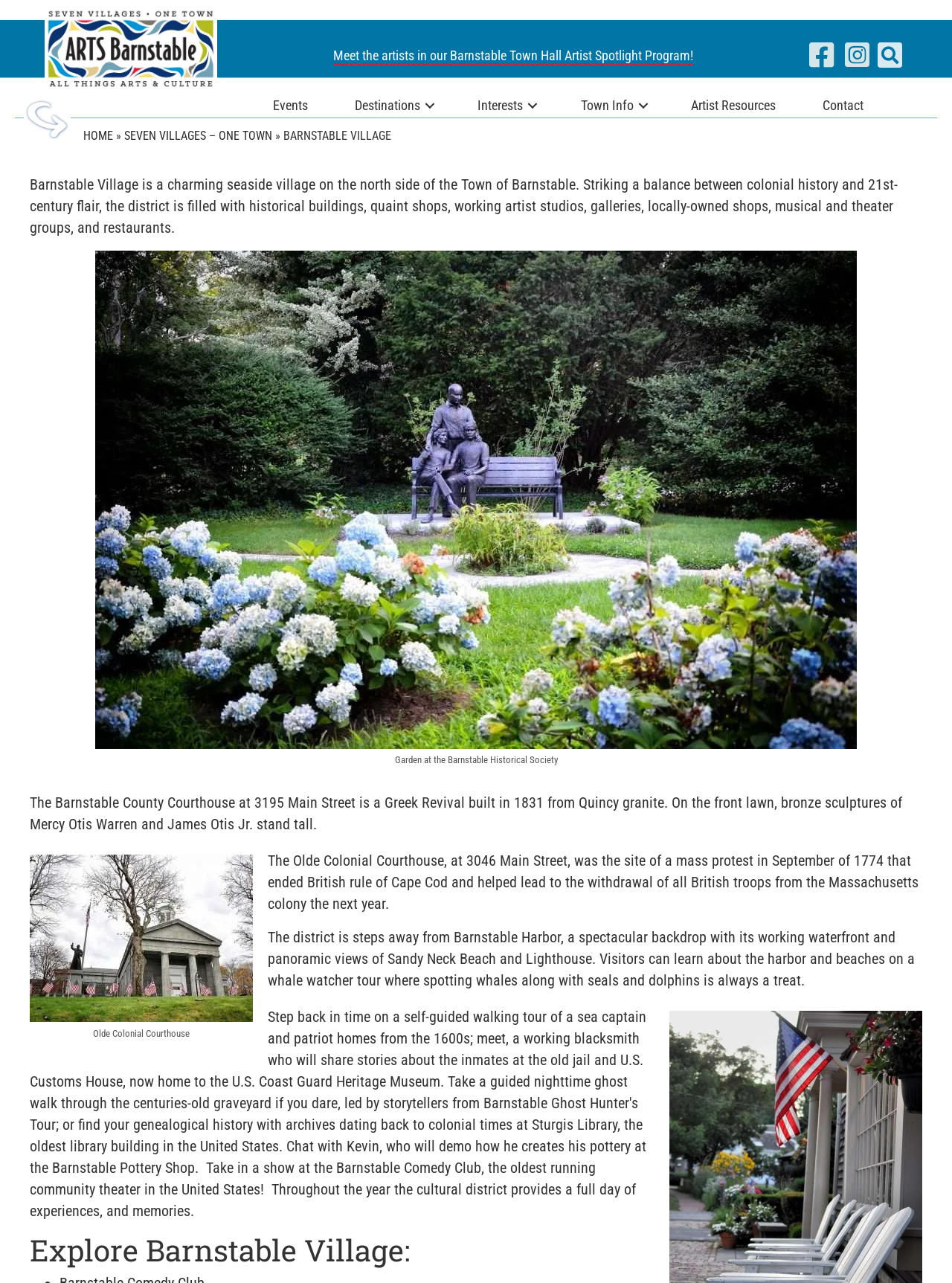Please find the bounding box coordinates of the element that you should click to achieve the following instruction: "Click the Arts Barnstable Logo". The coordinates should be presented as four float numbers between 0 and 1: [left, top, right, bottom].

[0.047, 0.031, 0.228, 0.044]